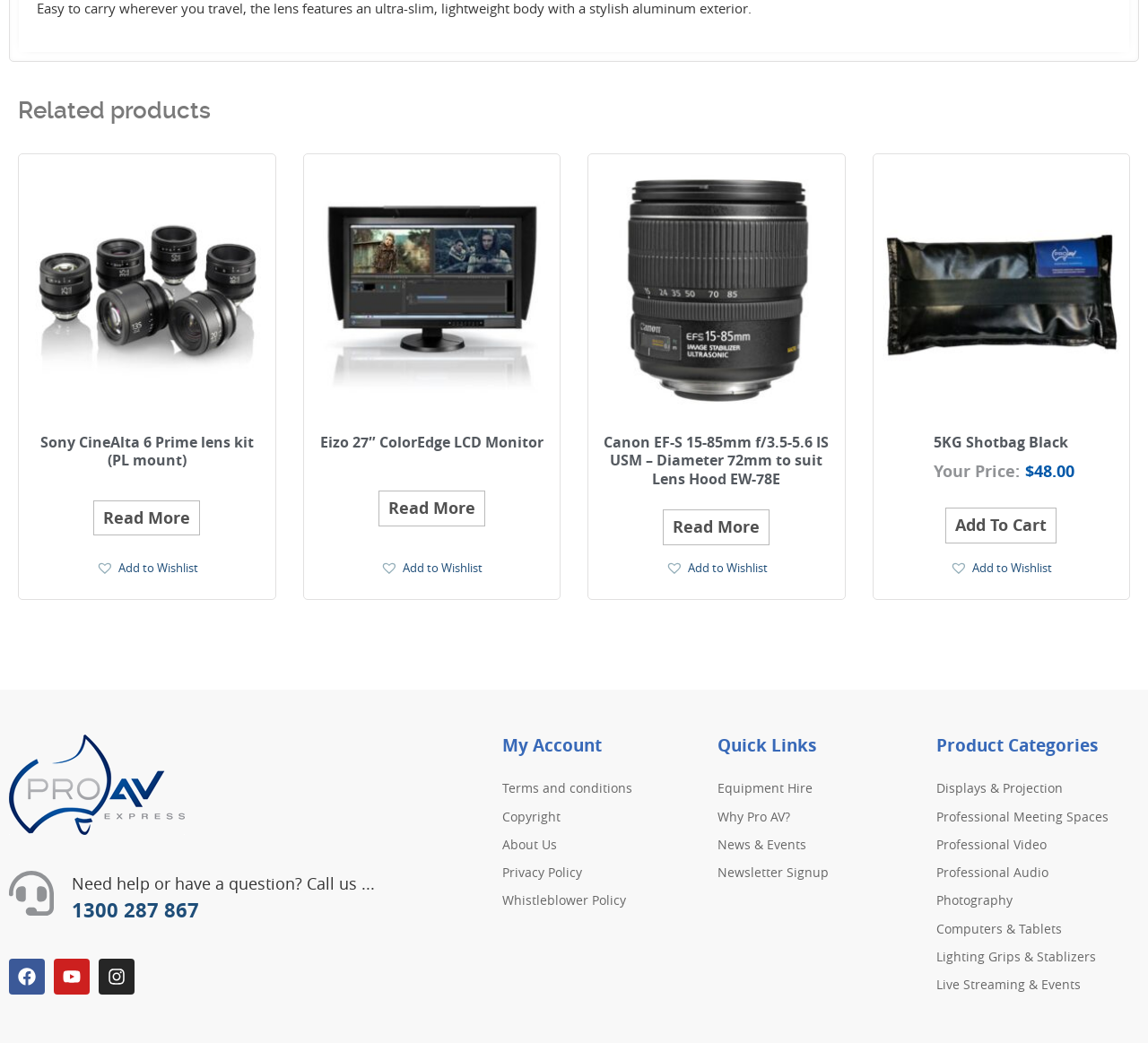Determine the bounding box coordinates of the area to click in order to meet this instruction: "View details of Sony CineAlta 6 Prime lenses".

[0.024, 0.165, 0.232, 0.458]